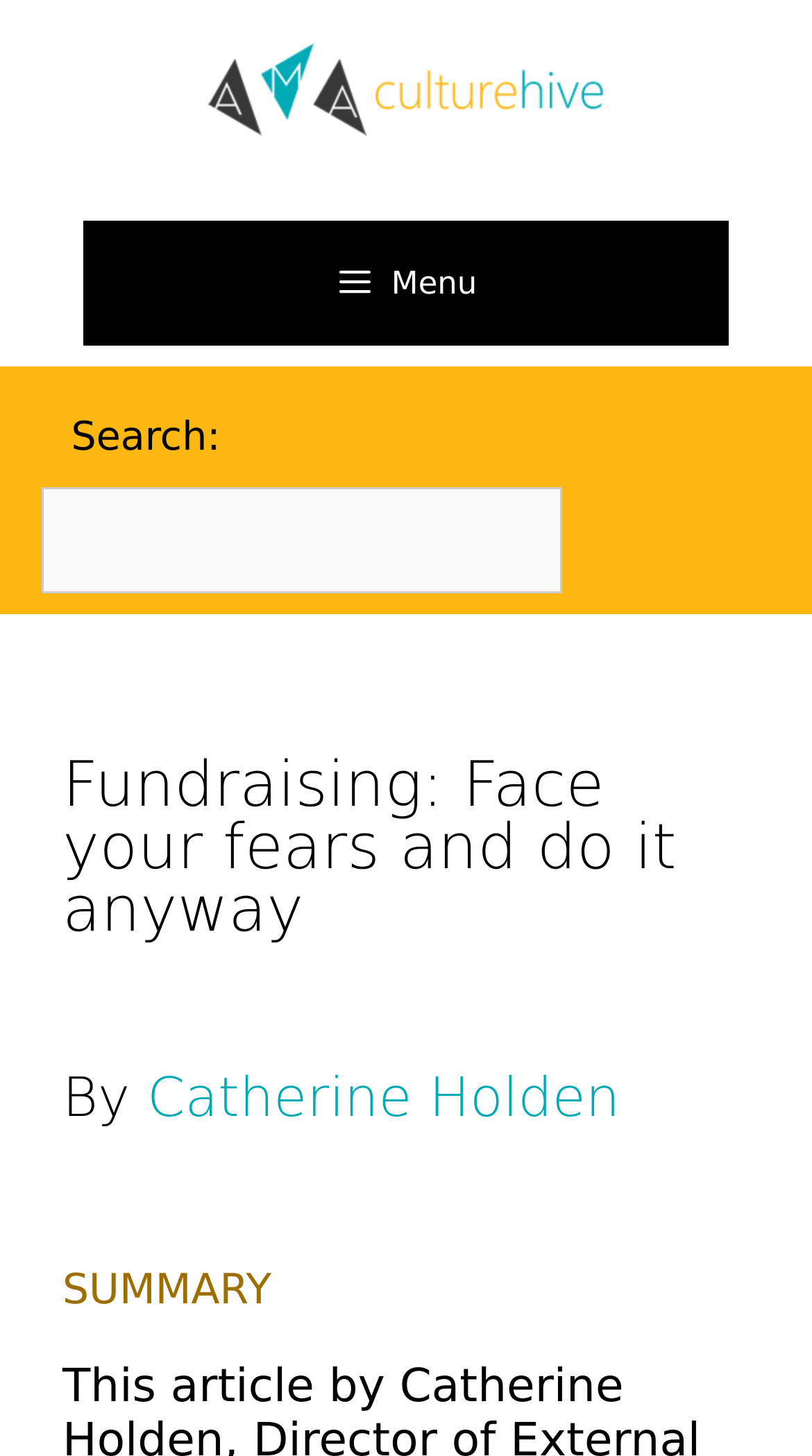What is the category of the article?
Examine the image and give a concise answer in one word or a short phrase.

Fundraising